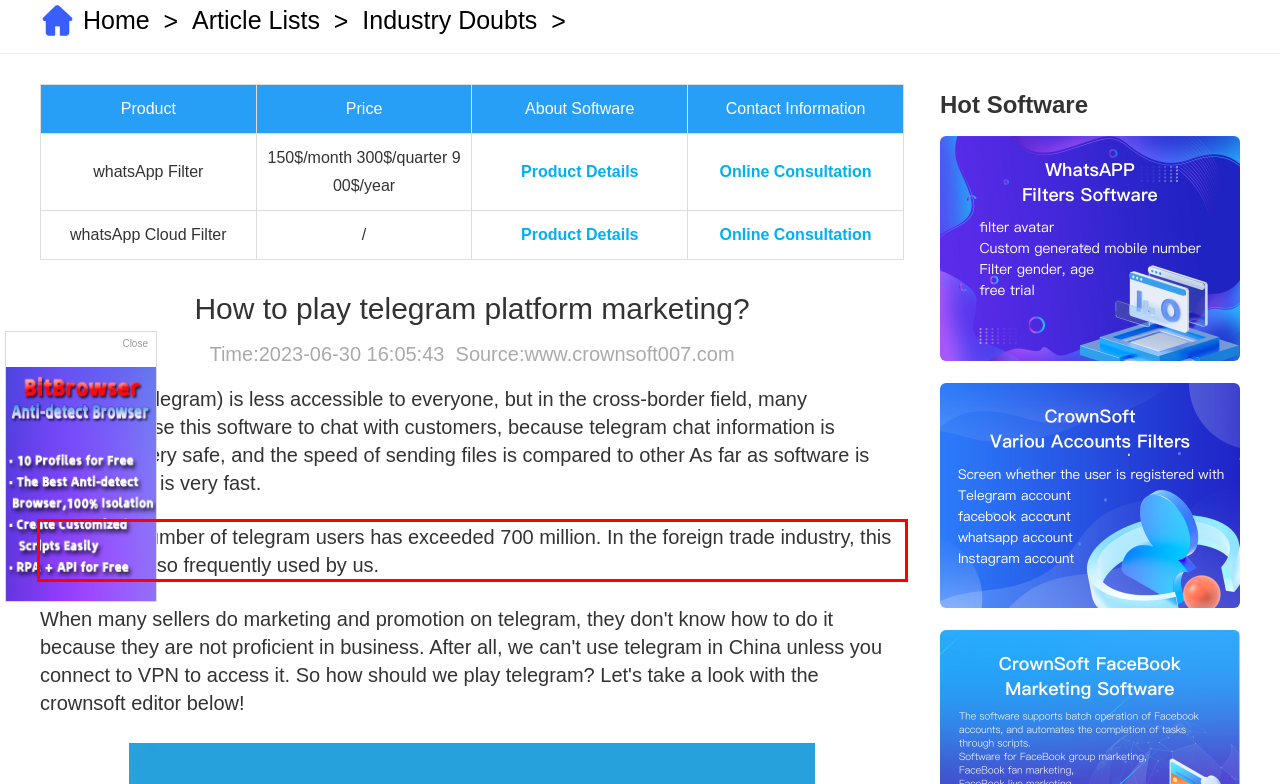Given the screenshot of a webpage, identify the red rectangle bounding box and recognize the text content inside it, generating the extracted text.

So far, the number of telegram users has exceeded 700 million. In the foreign trade industry, this software is also frequently used by us.